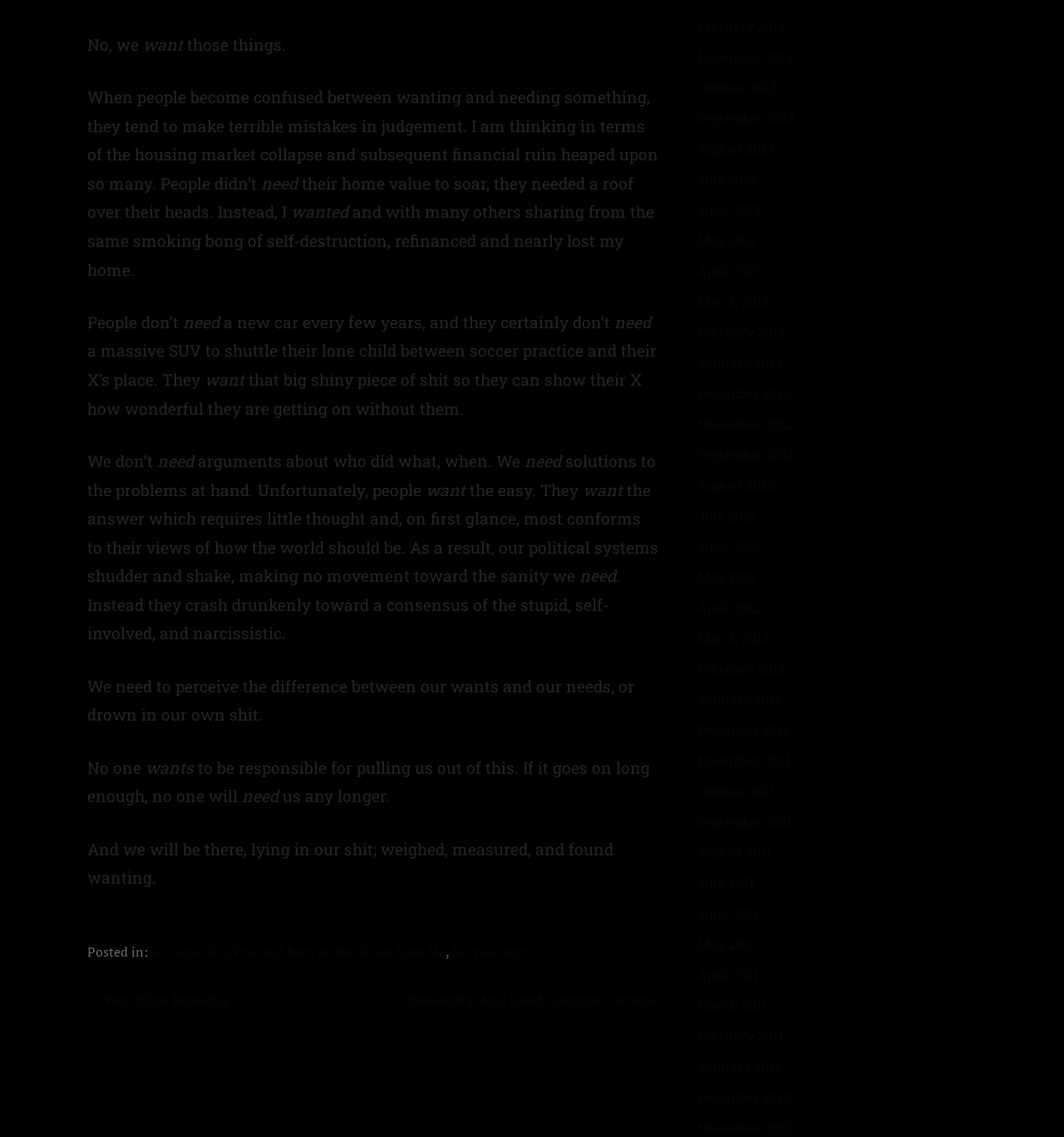Please specify the bounding box coordinates of the clickable section necessary to execute the following command: "Click the link 'February 2014'".

[0.655, 0.015, 0.738, 0.031]